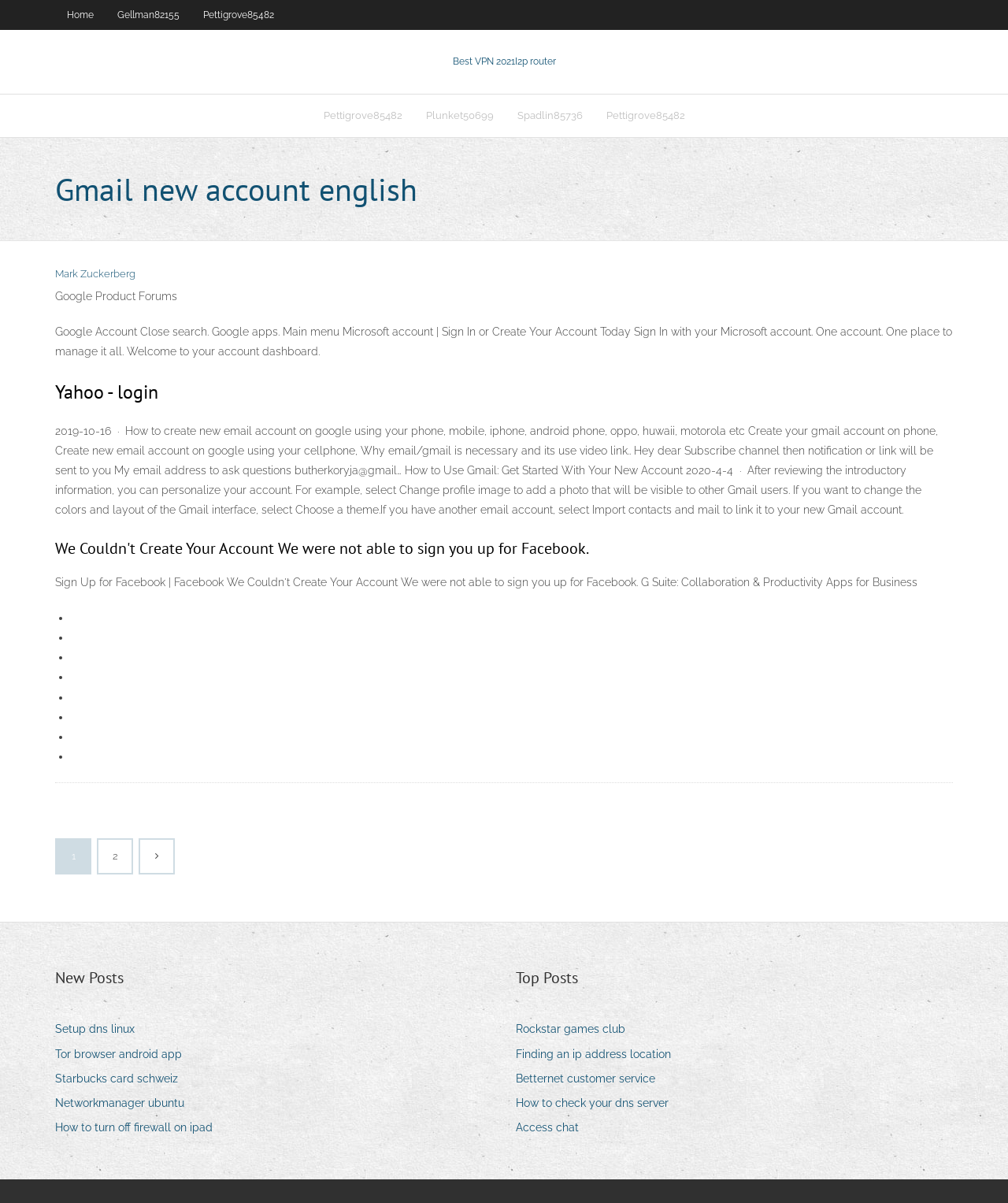Please answer the following query using a single word or phrase: 
What is the text of the first link?

Home